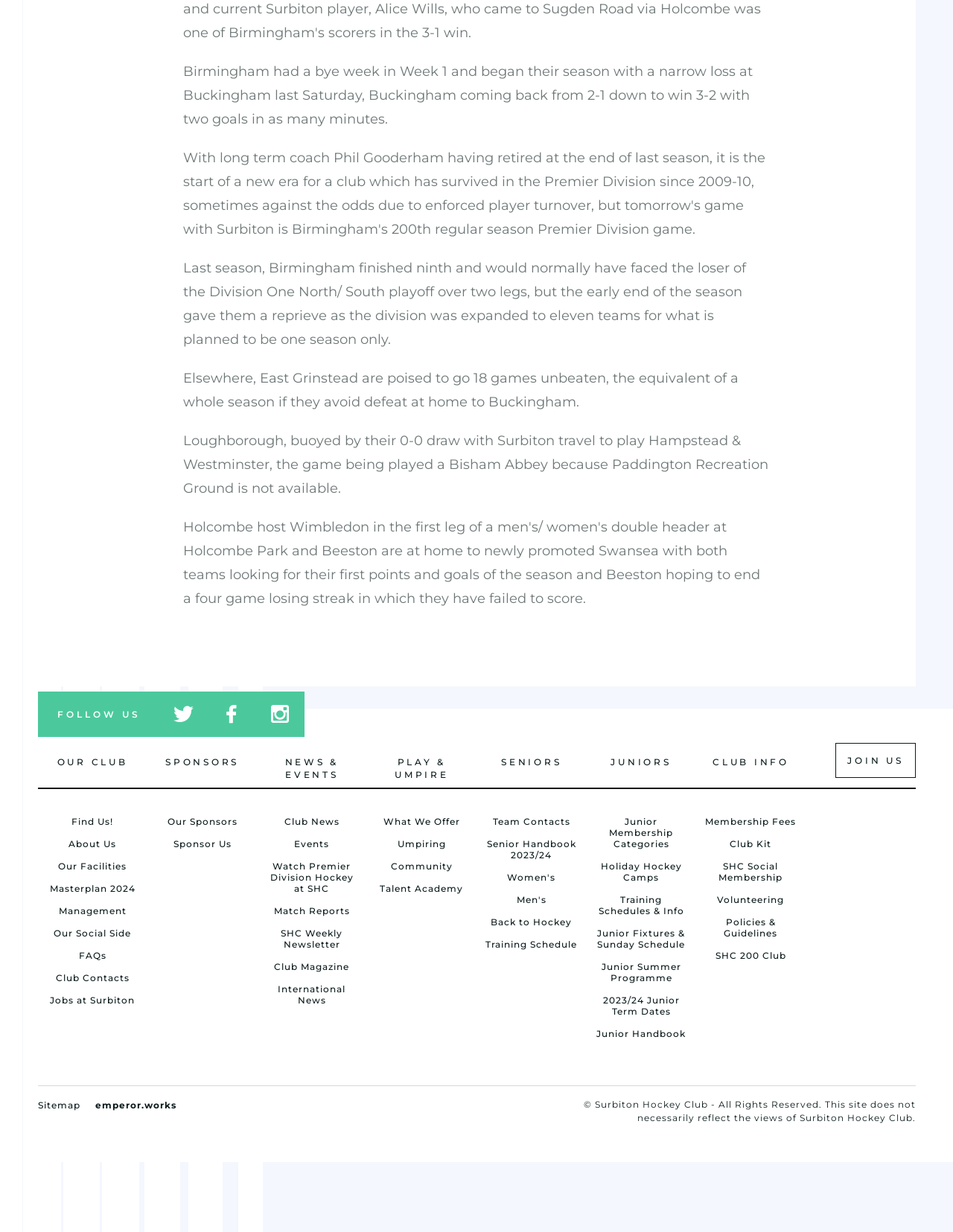Based on the description "Sitemap", find the bounding box of the specified UI element.

[0.039, 0.893, 0.084, 0.902]